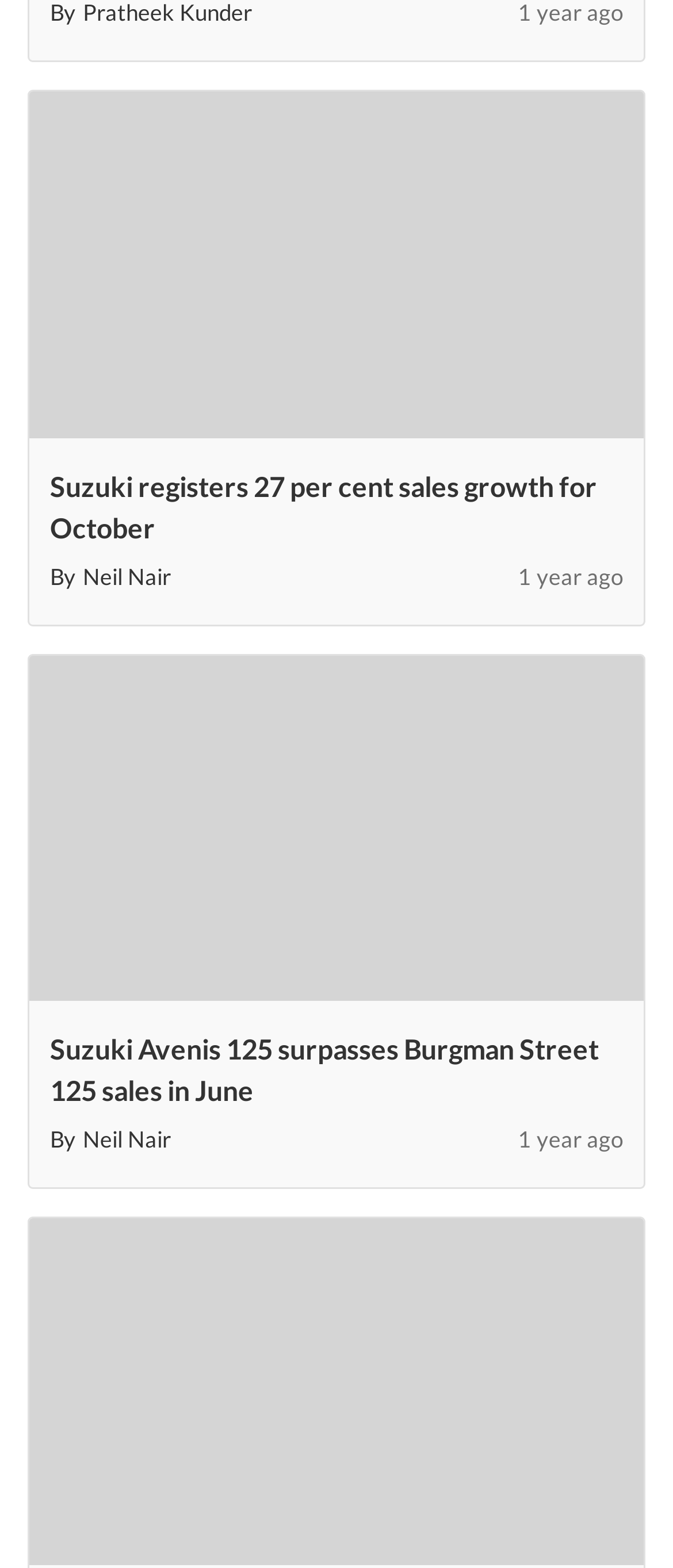What type of brands are listed on this webpage? Look at the image and give a one-word or short phrase answer.

Motorcycle brands